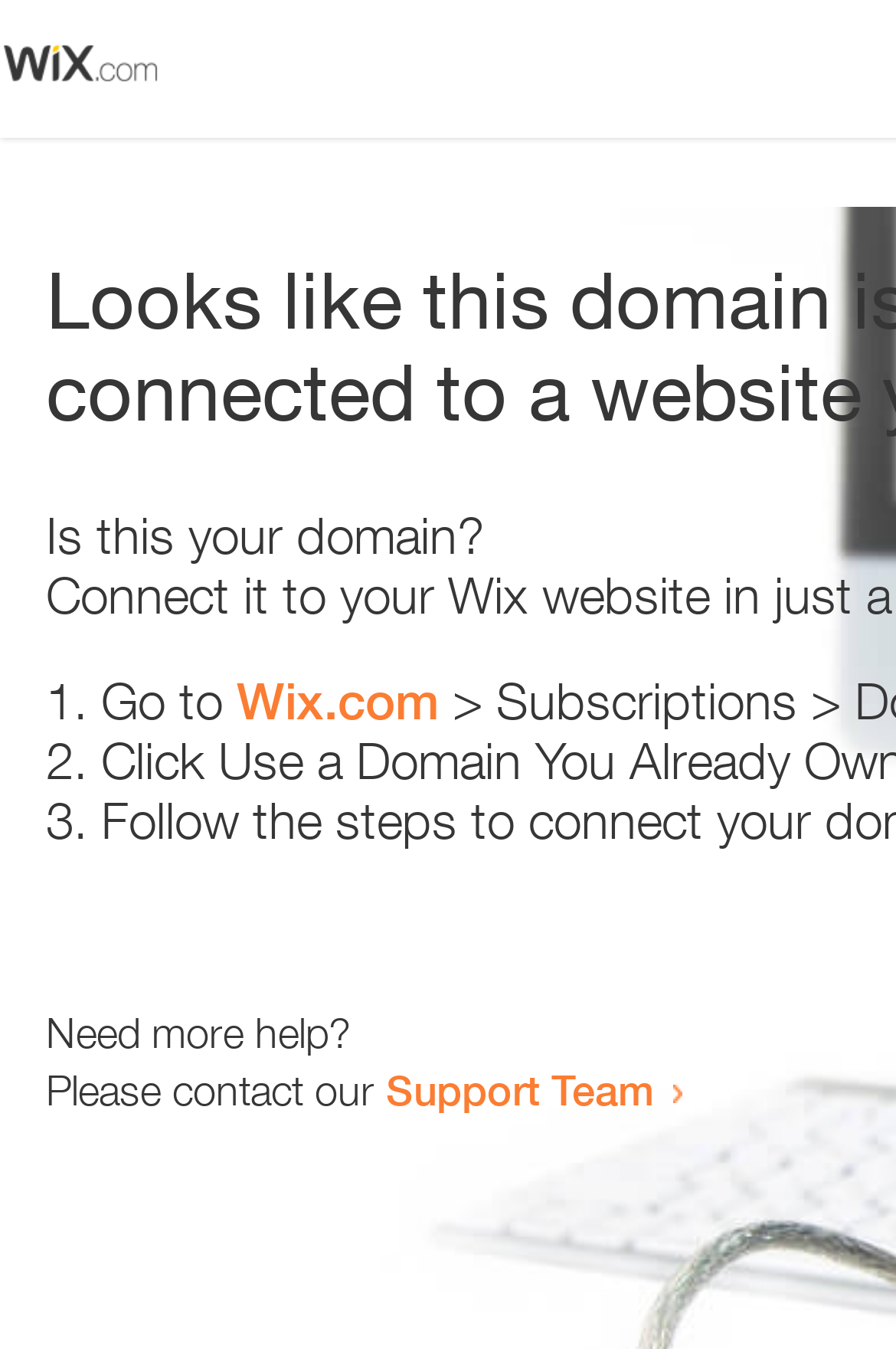Is the webpage providing troubleshooting steps?
Use the information from the image to give a detailed answer to the question.

The webpage contains a list with three steps which suggests that the webpage is providing troubleshooting steps to resolve an issue. The text 'Is this your domain?' and the presence of a link to the Support Team further supports this conclusion.